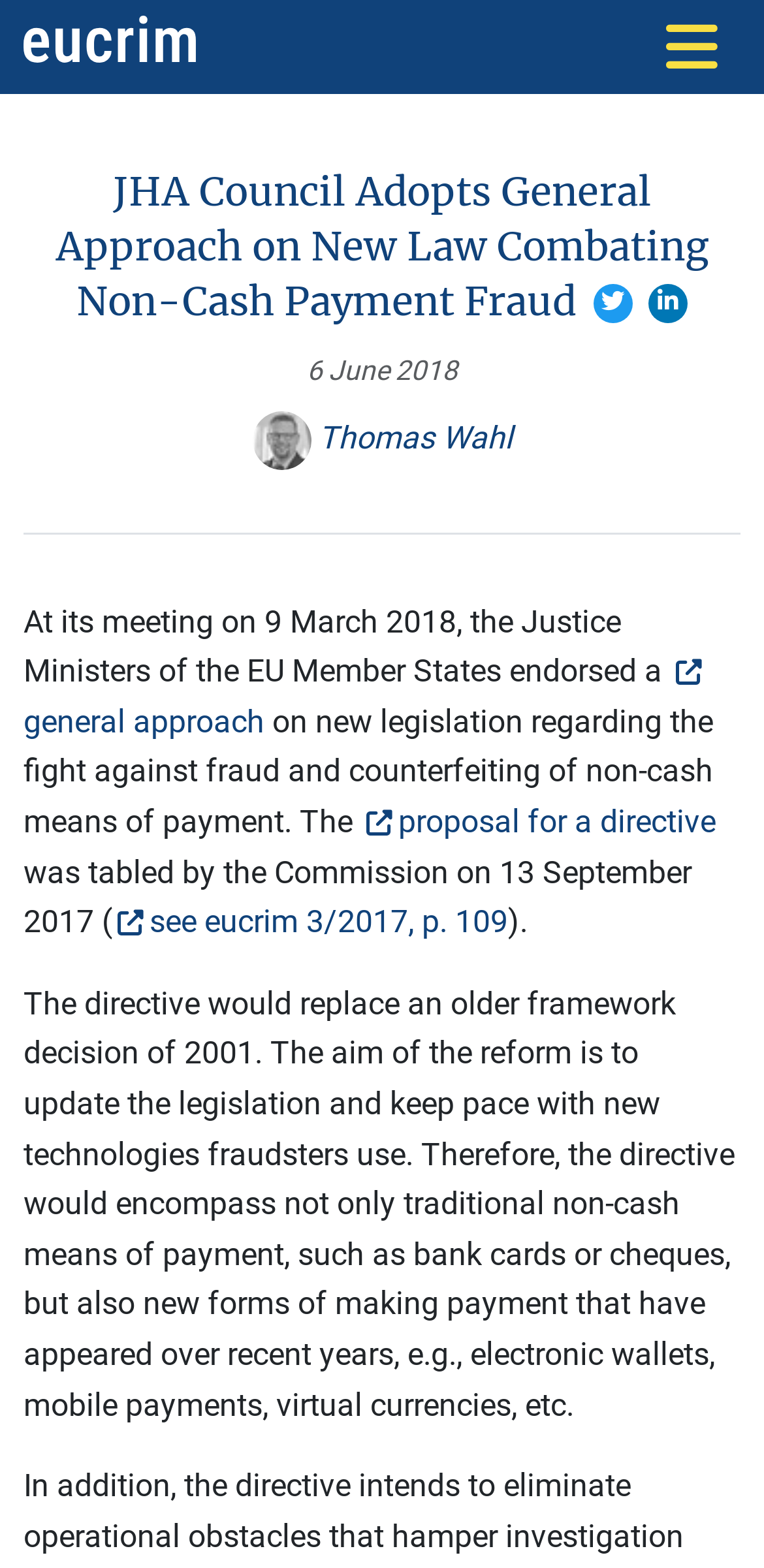Refer to the screenshot and answer the following question in detail:
What is the date of the Justice Ministers' meeting?

The date of the Justice Ministers' meeting can be found in the text 'At its meeting on 9 March 2018, the Justice Ministers of the EU Member States endorsed a general approach...' which is located in the StaticText element with bounding box coordinates [0.031, 0.384, 0.877, 0.44].